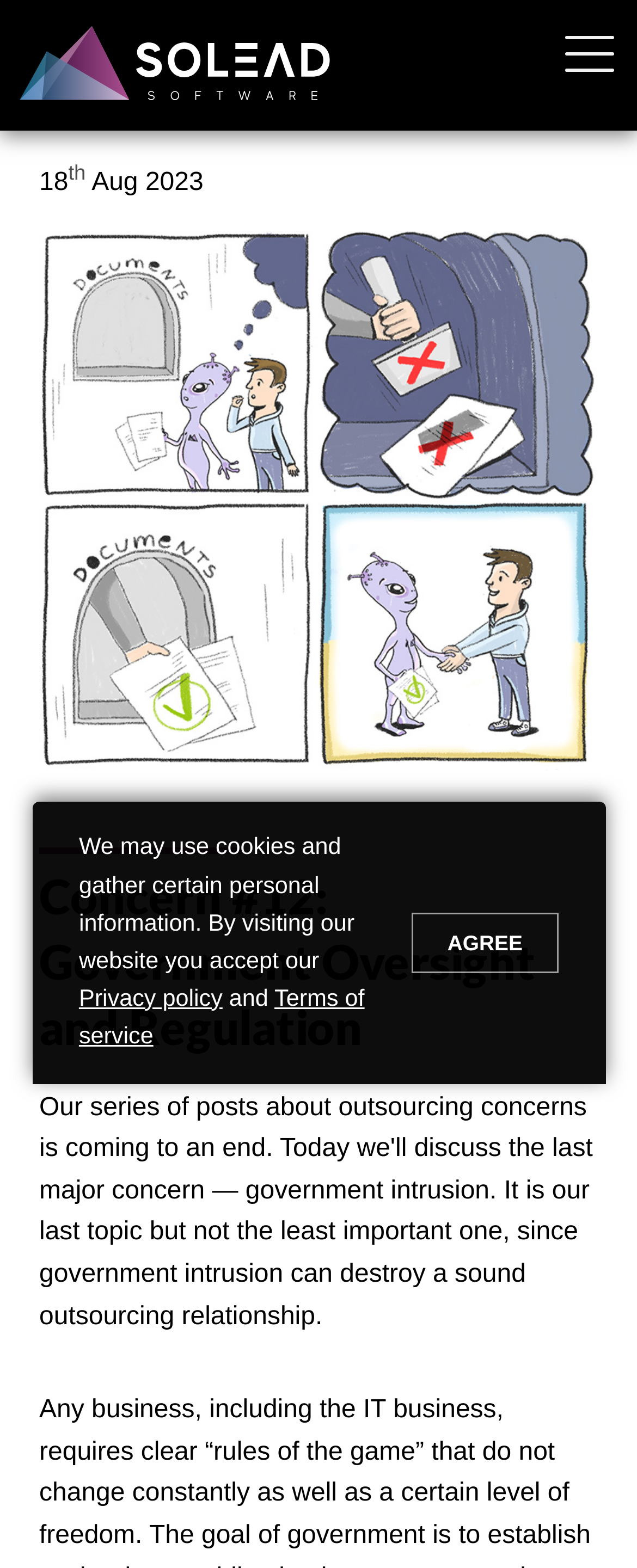Determine the bounding box coordinates for the area you should click to complete the following instruction: "contact us".

[0.062, 0.217, 0.938, 0.26]